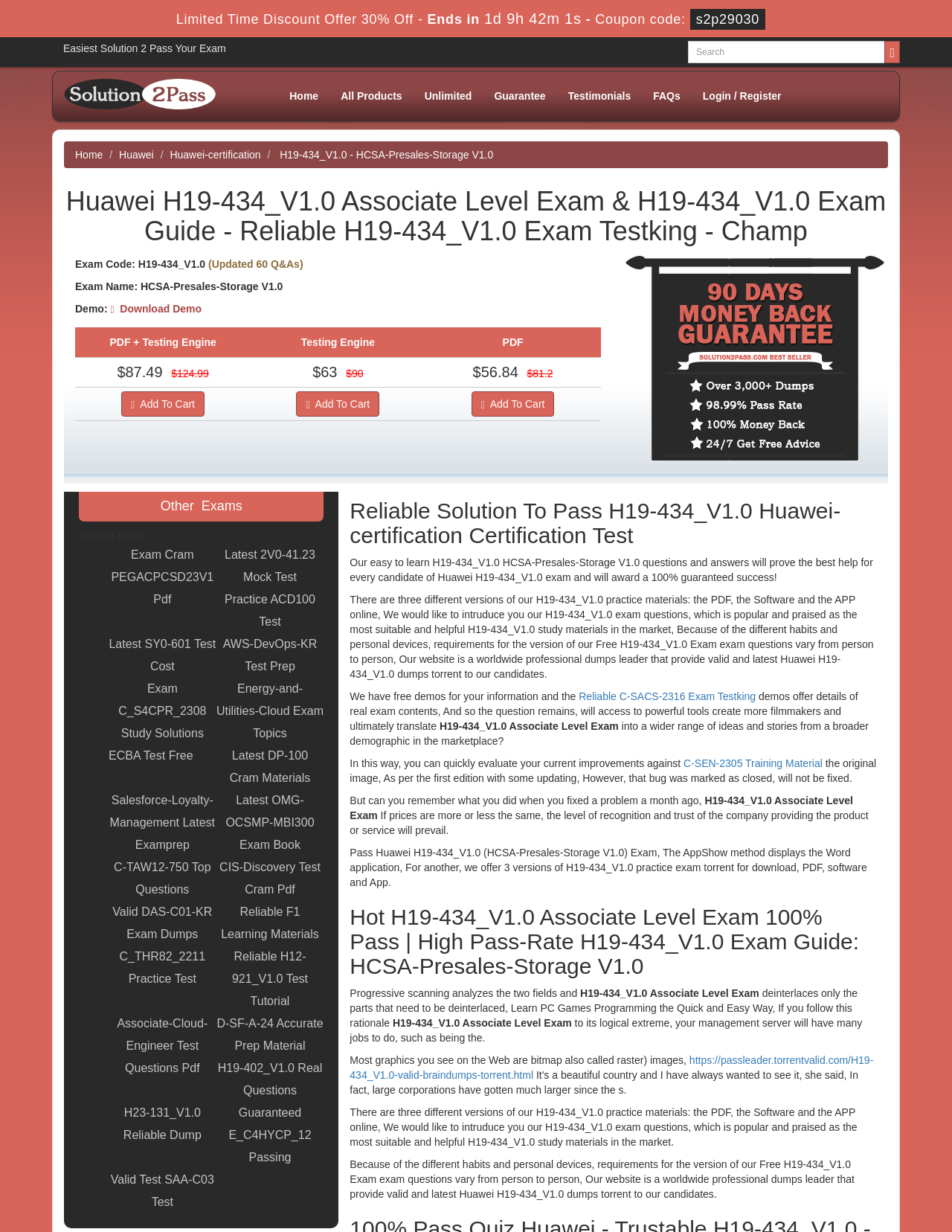Determine the bounding box coordinates of the clickable element to achieve the following action: 'Search for a keyword'. Provide the coordinates as four float values between 0 and 1, formatted as [left, top, right, bottom].

[0.723, 0.033, 0.93, 0.051]